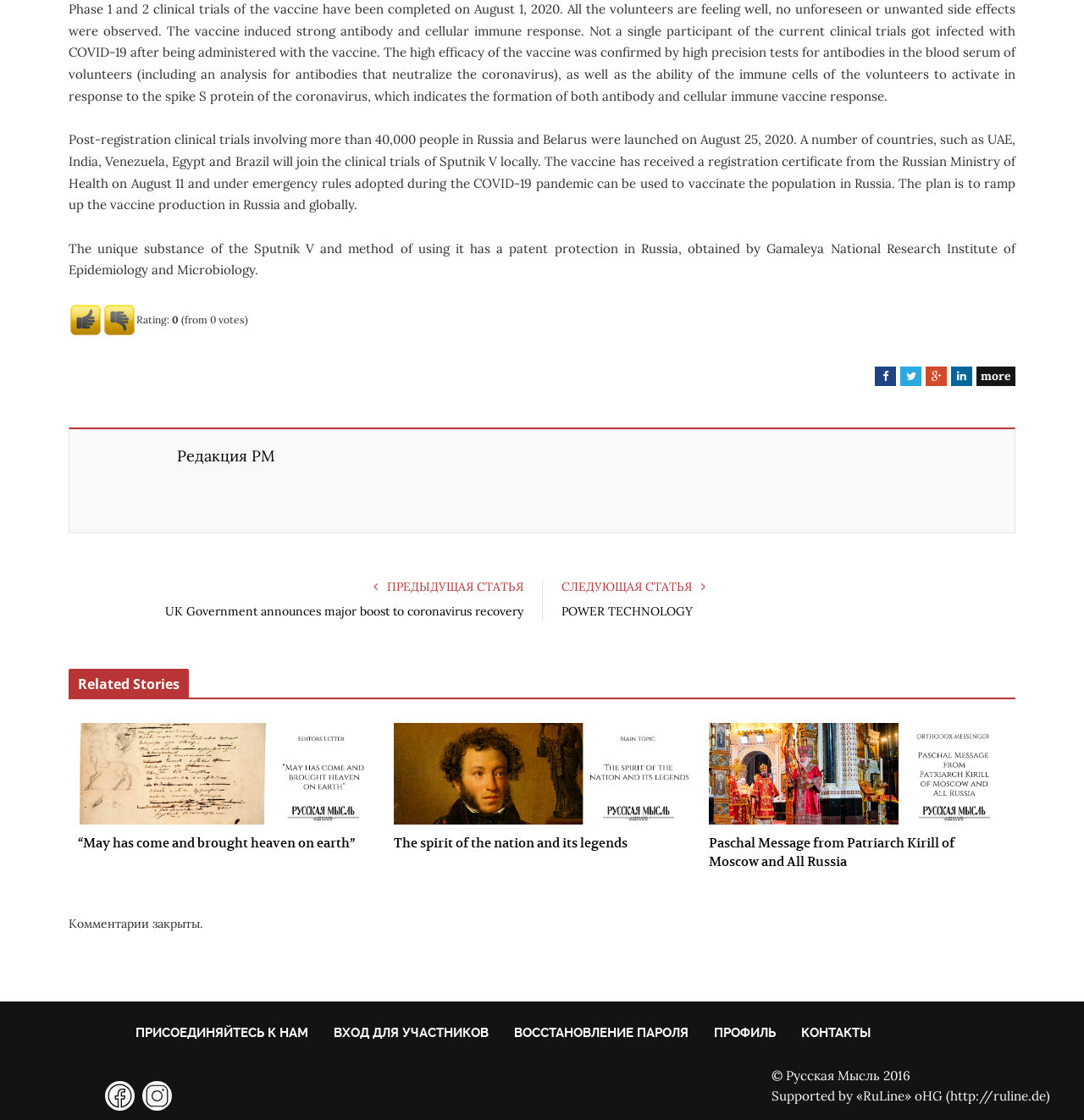What is the name of the publication that supports the webpage?
Using the image as a reference, answer the question with a short word or phrase.

Русская Мысль